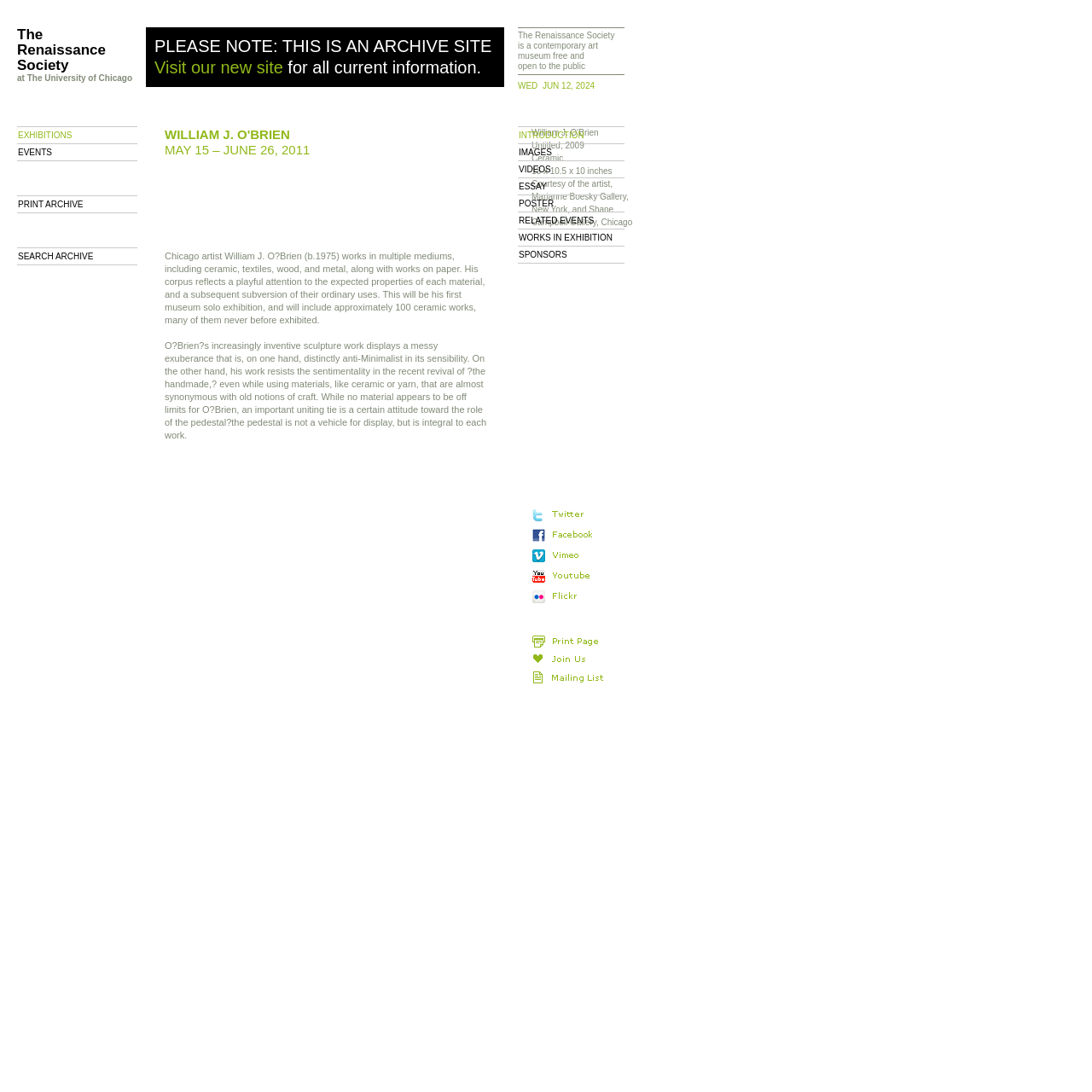Please provide a brief answer to the question using only one word or phrase: 
What is the name of the museum hosting this exhibition?

The Renaissance Society